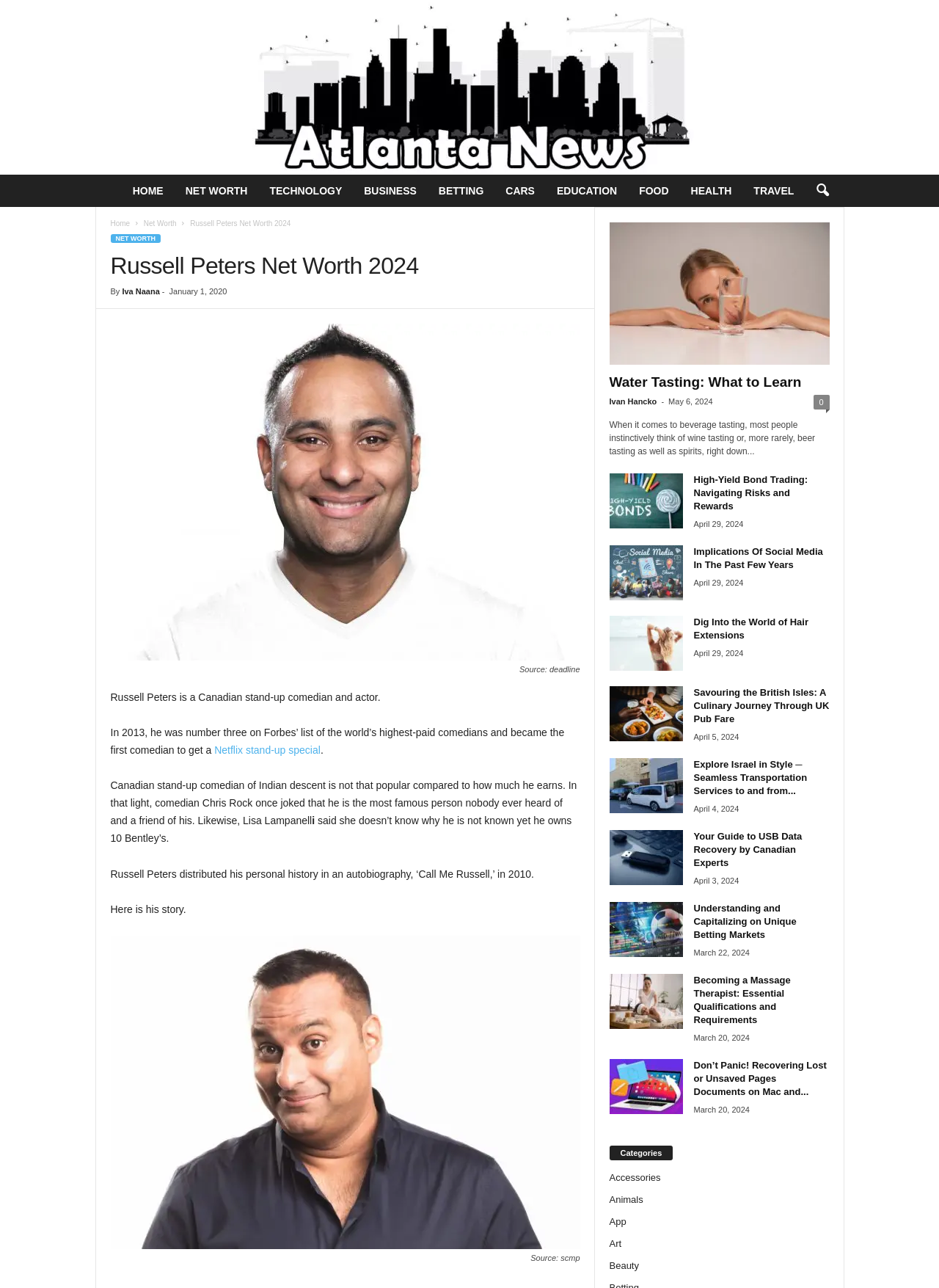Summarize the webpage with a detailed and informative caption.

The webpage is about Russell Peters, a Canadian stand-up comedian and actor, with a focus on his net worth. At the top, there is a header with a link to "Atlanta Celebrity News" and an image. Below the header, there is a navigation menu with links to "HOME", "NET WORTH", "TECHNOLOGY", "BUSINESS", and other categories.

The main content of the page is divided into two sections. The left section has a heading "Russell Peters Net Worth 2024" and a subheading "By Iva Naana" with a timestamp "January 1, 2020". Below the heading, there is a figure with an image and a caption "Source: deadline". The text in this section describes Russell Peters' career, including his ranking as the third highest-paid comedian by Forbes and his Netflix stand-up special.

The right section of the page has a series of links to other articles, each with a heading, an image, and a timestamp. The articles are about various topics, including water tasting, high-yield bond trading, social media, hair extensions, and culinary journeys. Each article has a brief summary and a link to read more.

At the bottom of the page, there is a section with links to more articles, including "Culinary Journey UK Pub Fare", "Explore Israel in Style", and others.